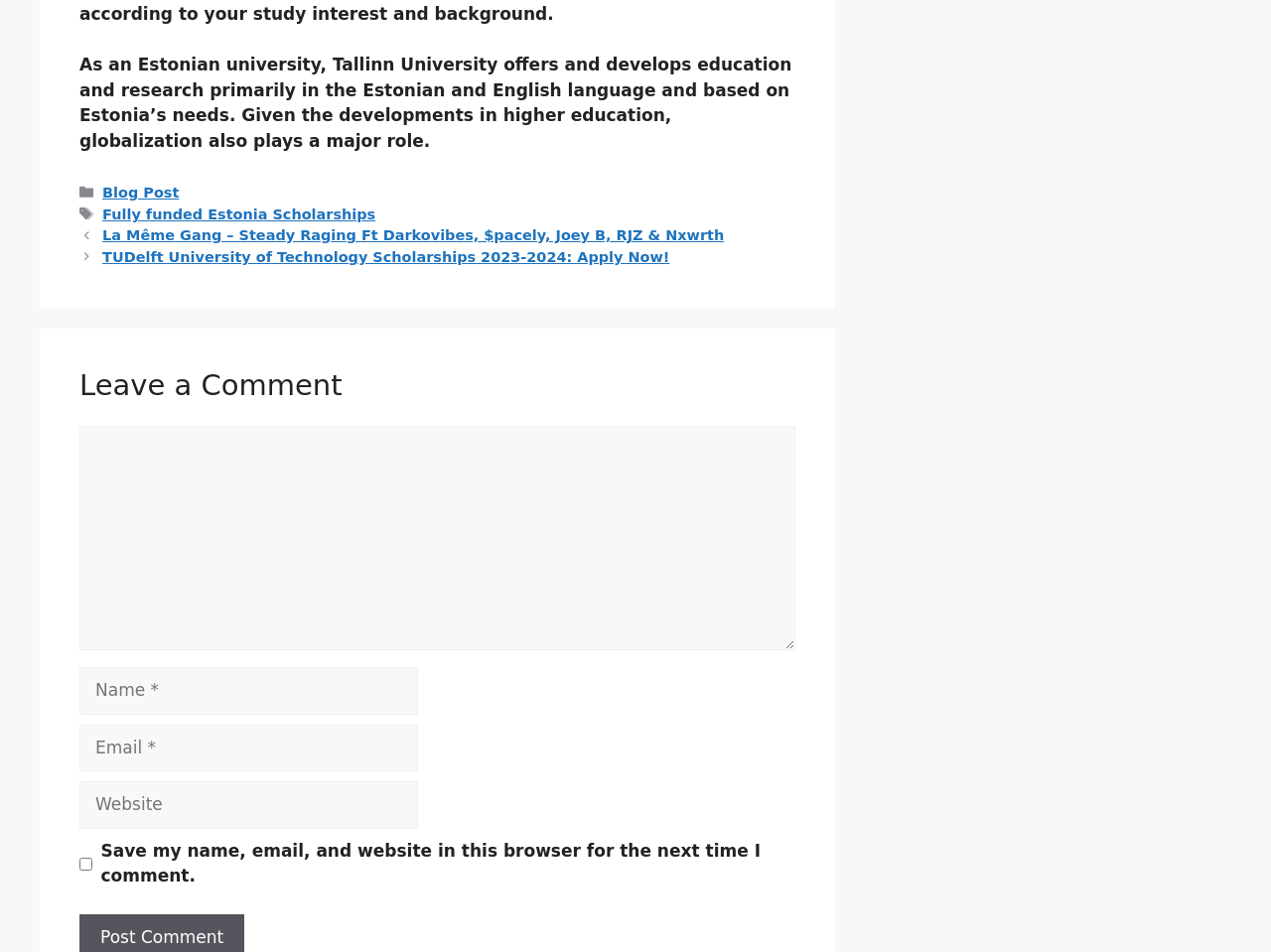Given the description of the UI element: "parent_node: Comment name="email" placeholder="Email *"", predict the bounding box coordinates in the form of [left, top, right, bottom], with each value being a float between 0 and 1.

[0.062, 0.761, 0.329, 0.81]